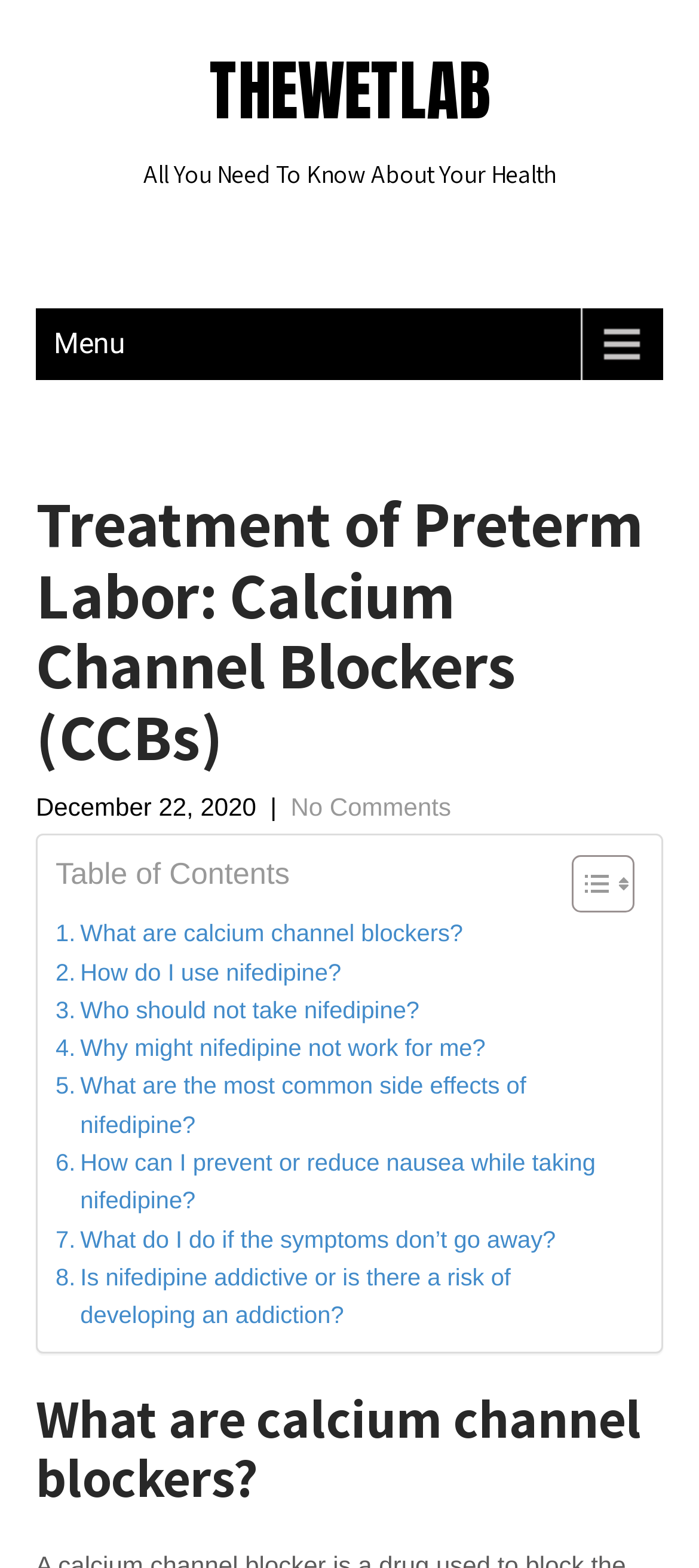How many images are in the table of contents?
Please answer the question as detailed as possible based on the image.

I found the images in the table of contents section by looking at the image elements within the link element labeled as 'ez-toc-toggle-icon-1'. There are two images, one with a bounding box at [0.827, 0.553, 0.878, 0.576] and another at [0.878, 0.558, 0.904, 0.57].